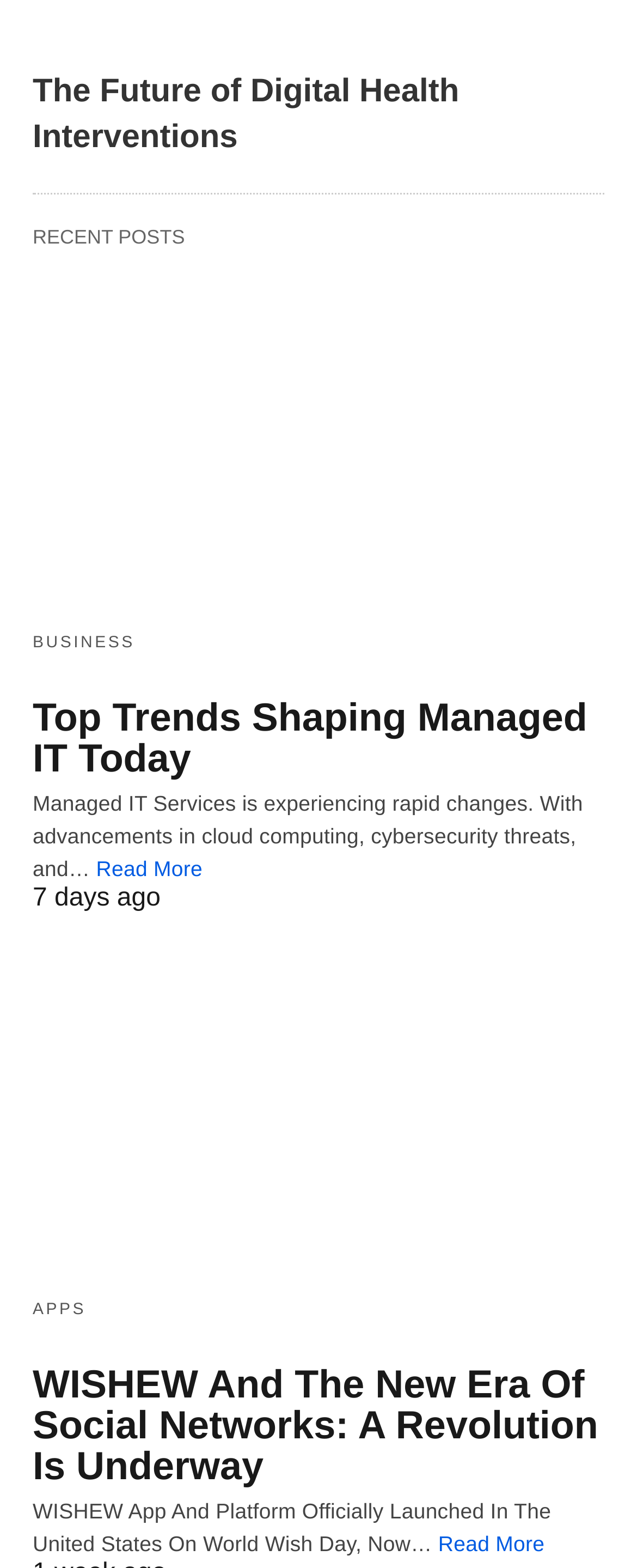Locate the bounding box coordinates of the area that needs to be clicked to fulfill the following instruction: "View recent posts". The coordinates should be in the format of four float numbers between 0 and 1, namely [left, top, right, bottom].

[0.051, 0.123, 0.949, 0.158]